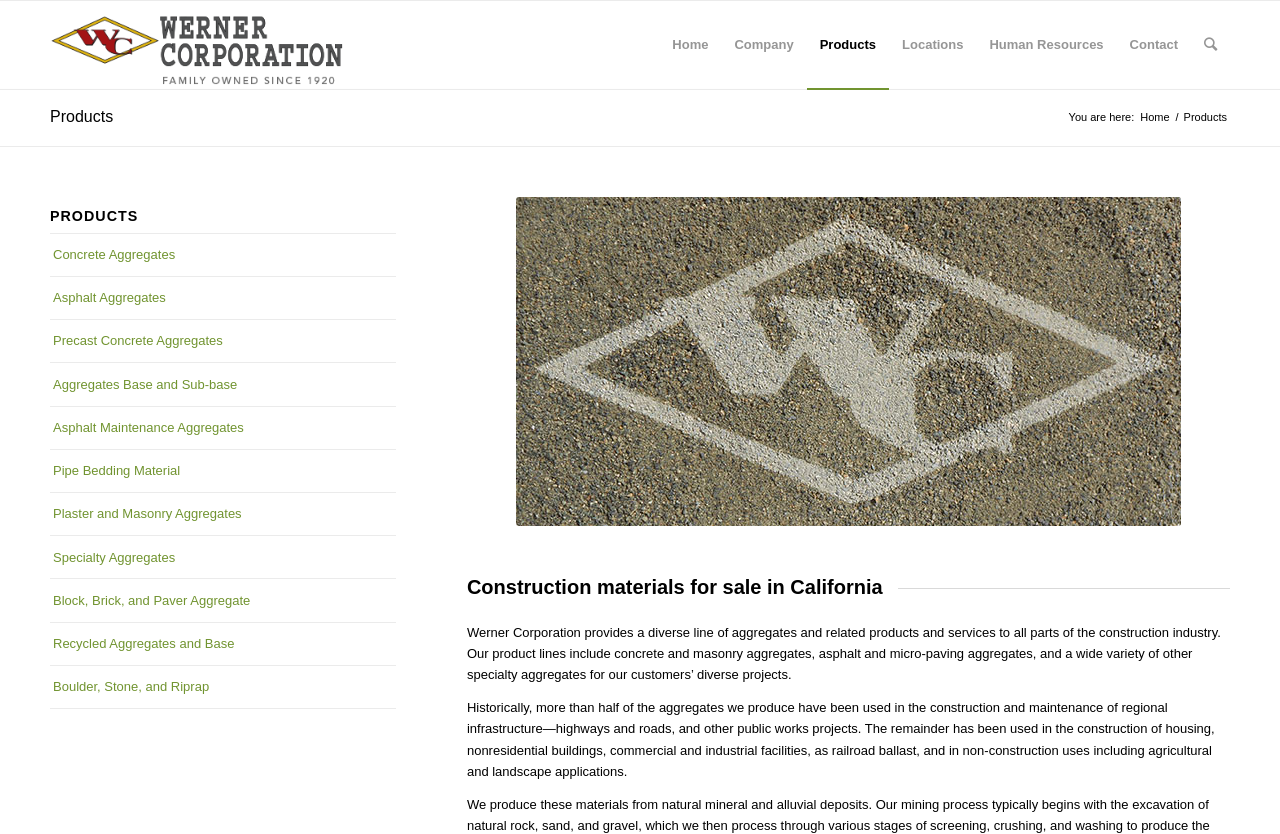What types of aggregates are provided by the company?
Please analyze the image and answer the question with as much detail as possible.

The types of aggregates can be found in the links on the left side of the webpage, which include 'Concrete Aggregates', 'Asphalt Aggregates', 'Precast Concrete Aggregates', and many more.